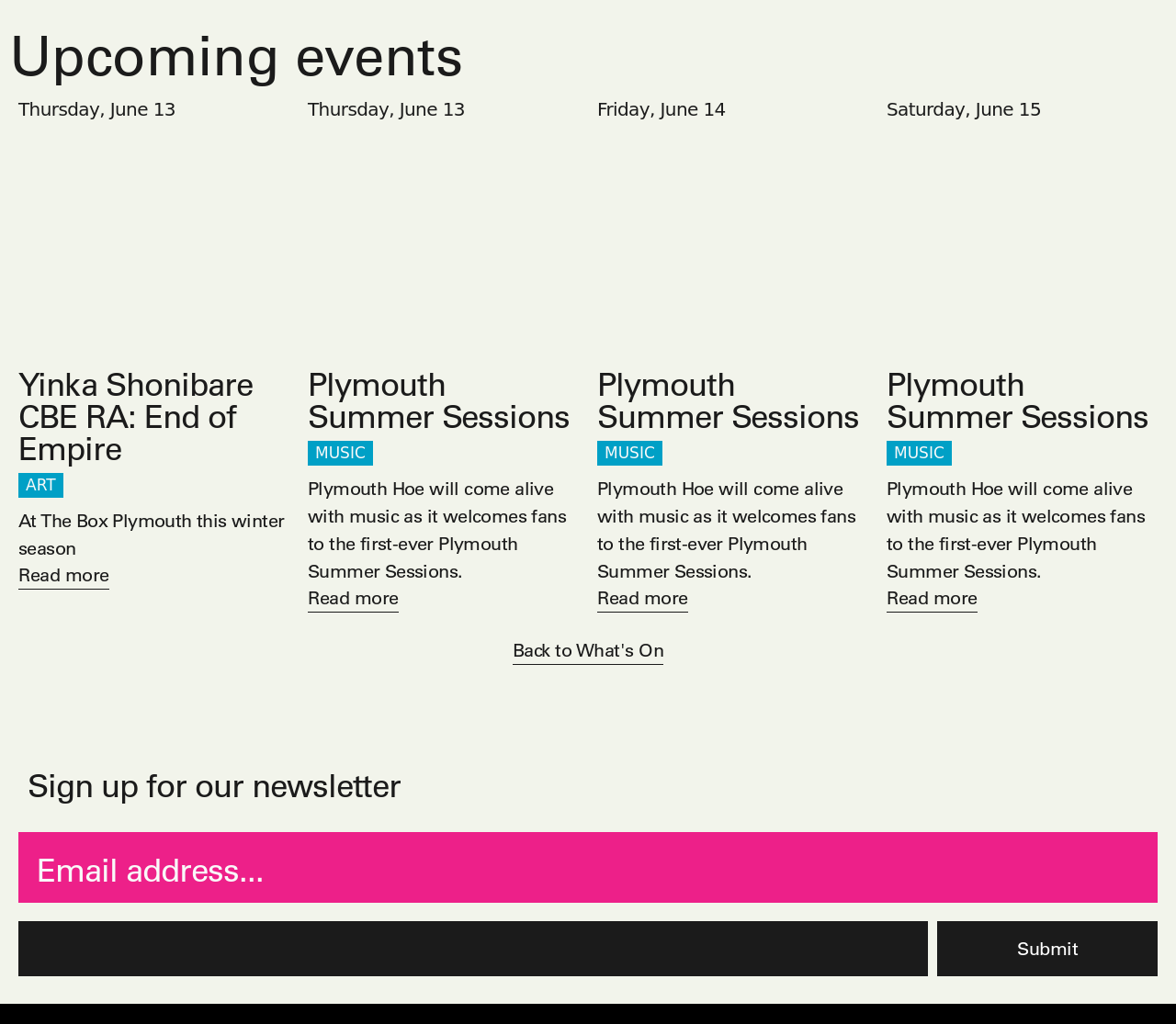Based on the visual content of the image, answer the question thoroughly: What is the purpose of the textbox at the bottom?

The purpose of the textbox at the bottom is to input an email address, as indicated by the heading 'Email address...' and the required attribute of the textbox element.